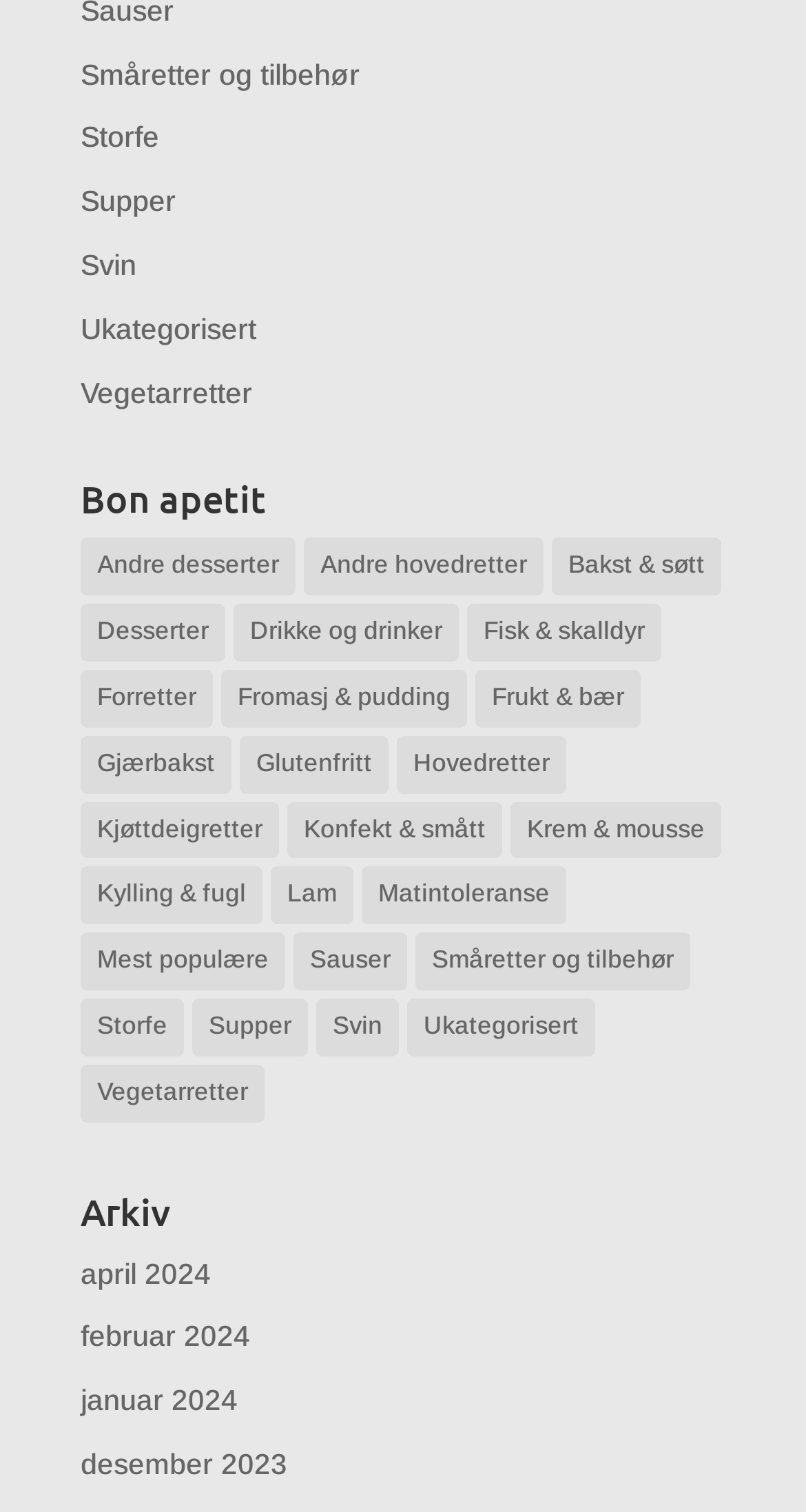Provide the bounding box coordinates of the UI element this sentence describes: "Supper".

[0.1, 0.122, 0.218, 0.144]